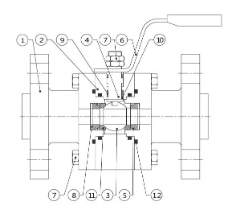Respond to the following question using a concise word or phrase: 
What is the importance of precision in the valve's design?

Effective fluid control